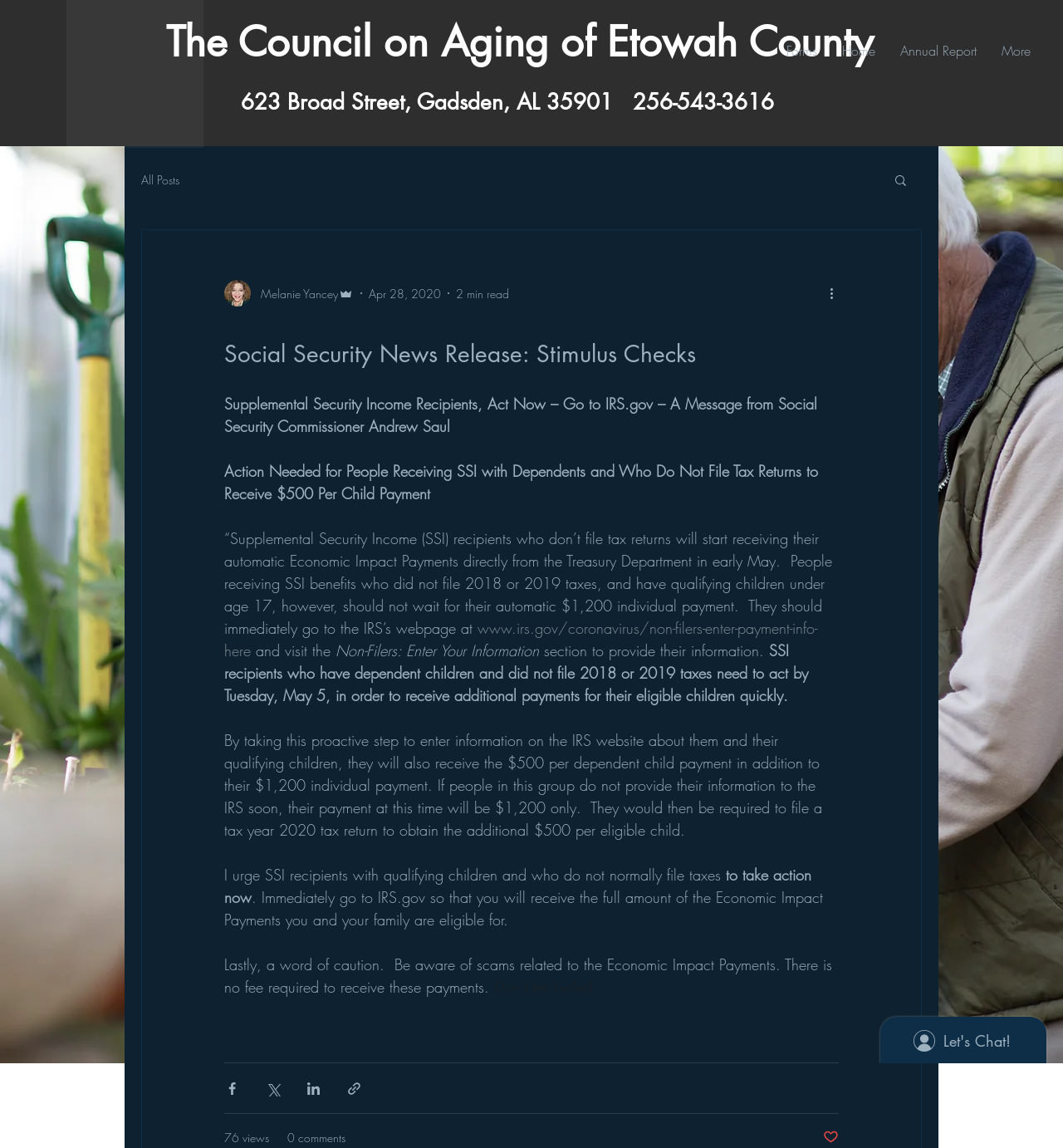Could you highlight the region that needs to be clicked to execute the instruction: "Share the post via Facebook"?

[0.211, 0.941, 0.226, 0.955]